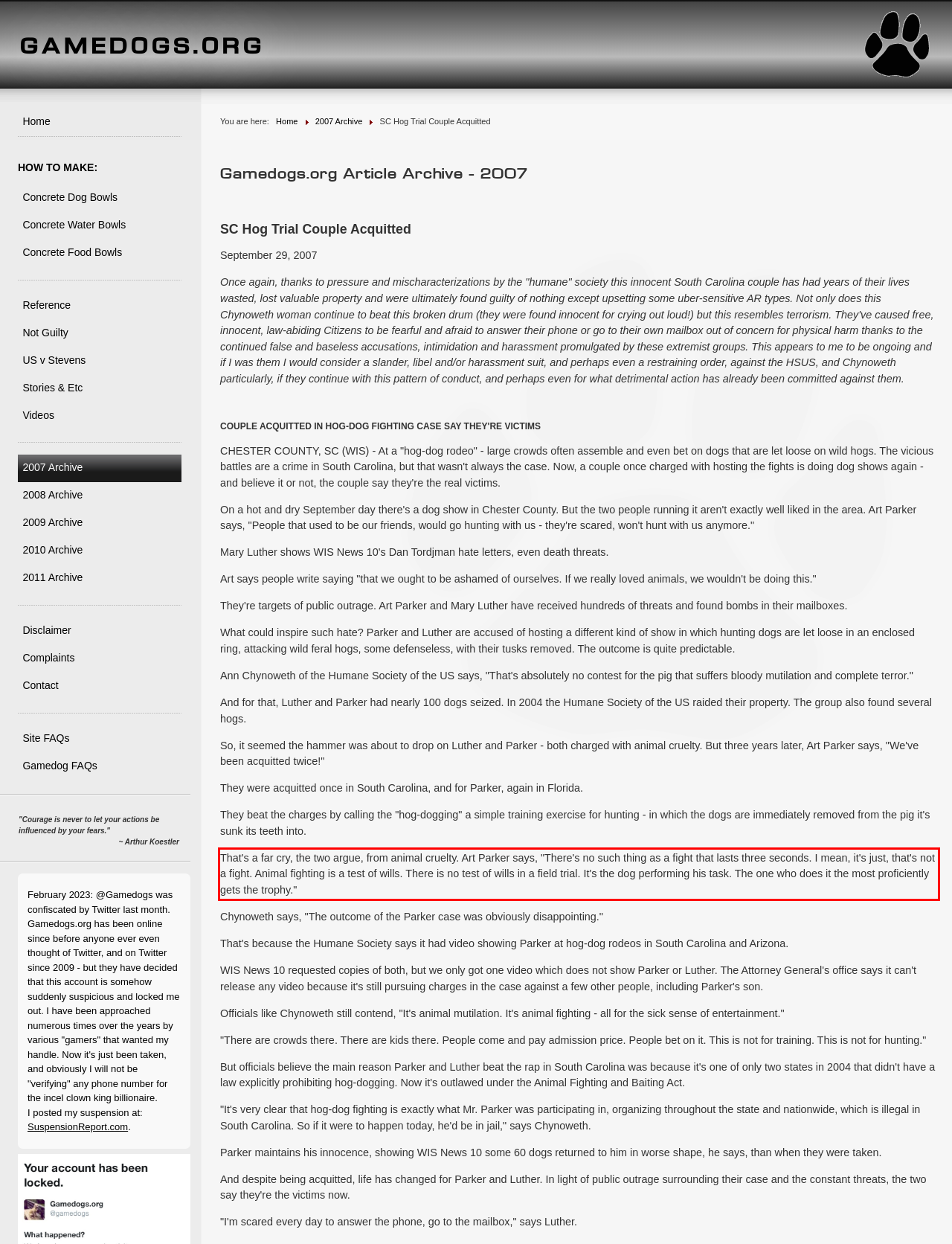Please identify and extract the text from the UI element that is surrounded by a red bounding box in the provided webpage screenshot.

That's a far cry, the two argue, from animal cruelty. Art Parker says, "There's no such thing as a fight that lasts three seconds. I mean, it's just, that's not a fight. Animal fighting is a test of wills. There is no test of wills in a field trial. It's the dog performing his task. The one who does it the most proficiently gets the trophy."